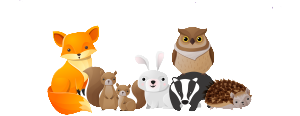Give an elaborate caption for the image.

The image features a charming and colorful collection of animated woodland animals, showcasing a fox, an owl, a rabbit, a few squirrels, a badger, and a hedgehog. The fox, characterized by its bright orange fur, stands prominently on the left, while the owl, depicted with detailed feathers, sits upright, giving a wise look. The rabbit, with its fluffy white appearance and long ears, sits in the center, surrounded by playful squirrels. The badger and the hedgehog add a nice touch to this whimsical assembly, creating a scene that is both delightful and engaging. This colorful illustration captures the essence of nature and wildlife, appealing particularly to children and nature enthusiasts, and serves as a perfect visual representation of community and harmony among different species.